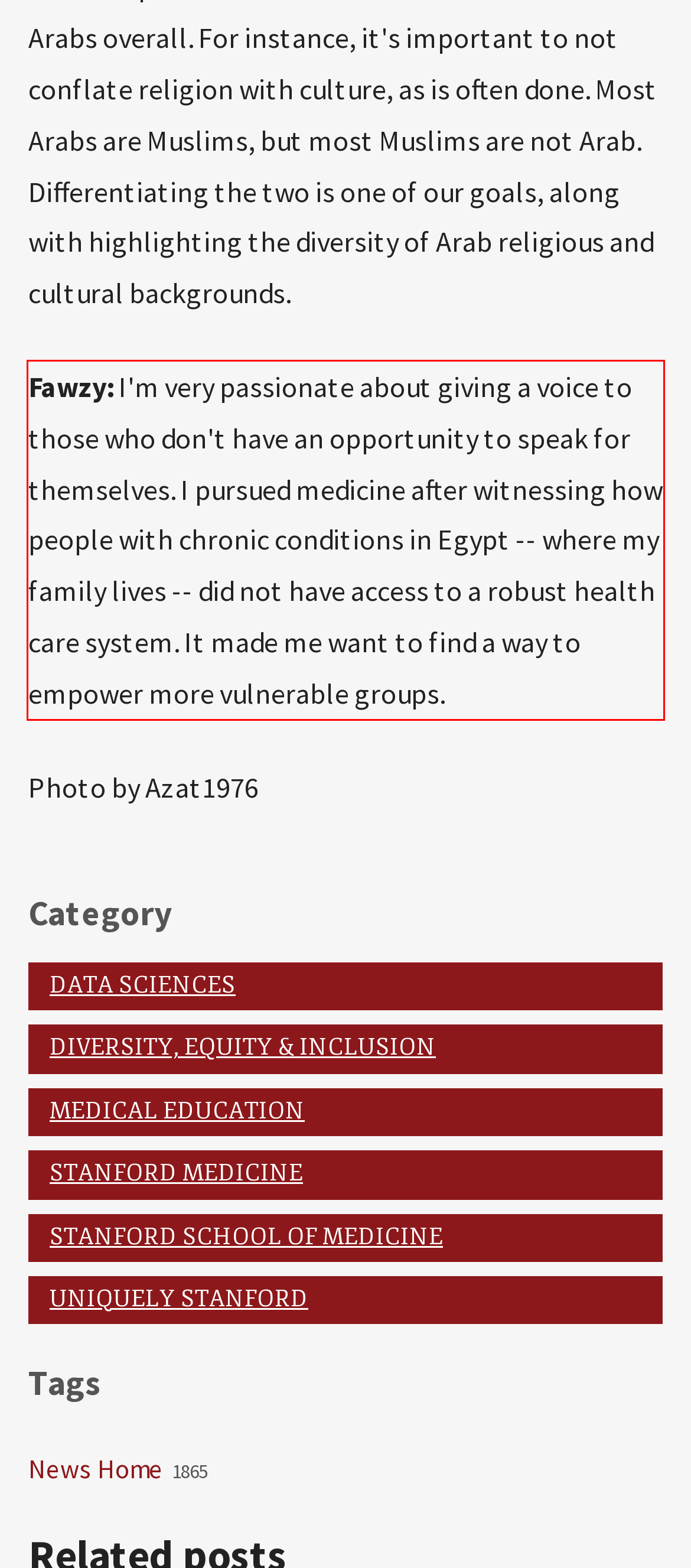Using the provided screenshot of a webpage, recognize the text inside the red rectangle bounding box by performing OCR.

Fawzy: I'm very passionate about giving a voice to those who don't have an opportunity to speak for themselves. I pursued medicine after witnessing how people with chronic conditions in Egypt -- where my family lives -- did not have access to a robust health care system. It made me want to find a way to empower more vulnerable groups.